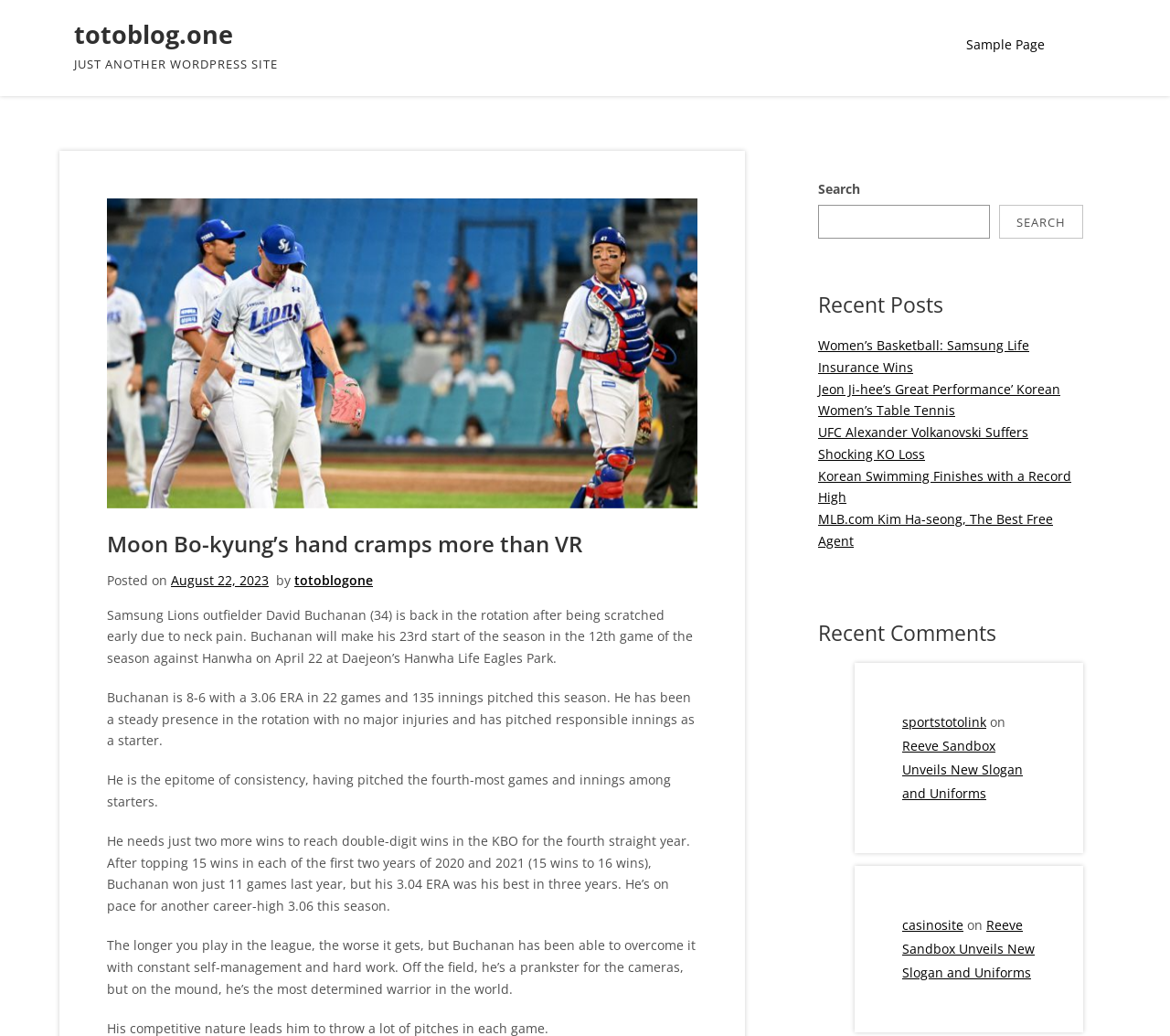Explain the contents of the webpage comprehensively.

This webpage appears to be a blog or news site, with a focus on sports news. At the top left of the page, there is a link to "totoblog.one" and a static text "JUST ANOTHER WORDPRESS SITE". On the top right, there is a link to "Sample Page". 

Below the top section, there is a main article with a heading "Moon Bo-kyung’s hand cramps more than VR". The article is divided into several paragraphs, describing Samsung Lions outfielder David Buchanan's return to the rotation after being scratched due to neck pain. The paragraphs provide details about his performance, including his win-loss record, ERA, and innings pitched.

To the right of the main article, there is a search bar with a button labeled "Search". Below the search bar, there is a section titled "Recent Posts" with links to several news articles, including ones about women's basketball, table tennis, UFC, swimming, and MLB.

Further down the page, there is a section titled "Recent Comments" with two articles, each with a footer section containing links to other news articles. The footer sections also have text "on" and links to "sportstotolink" and "casinosite".